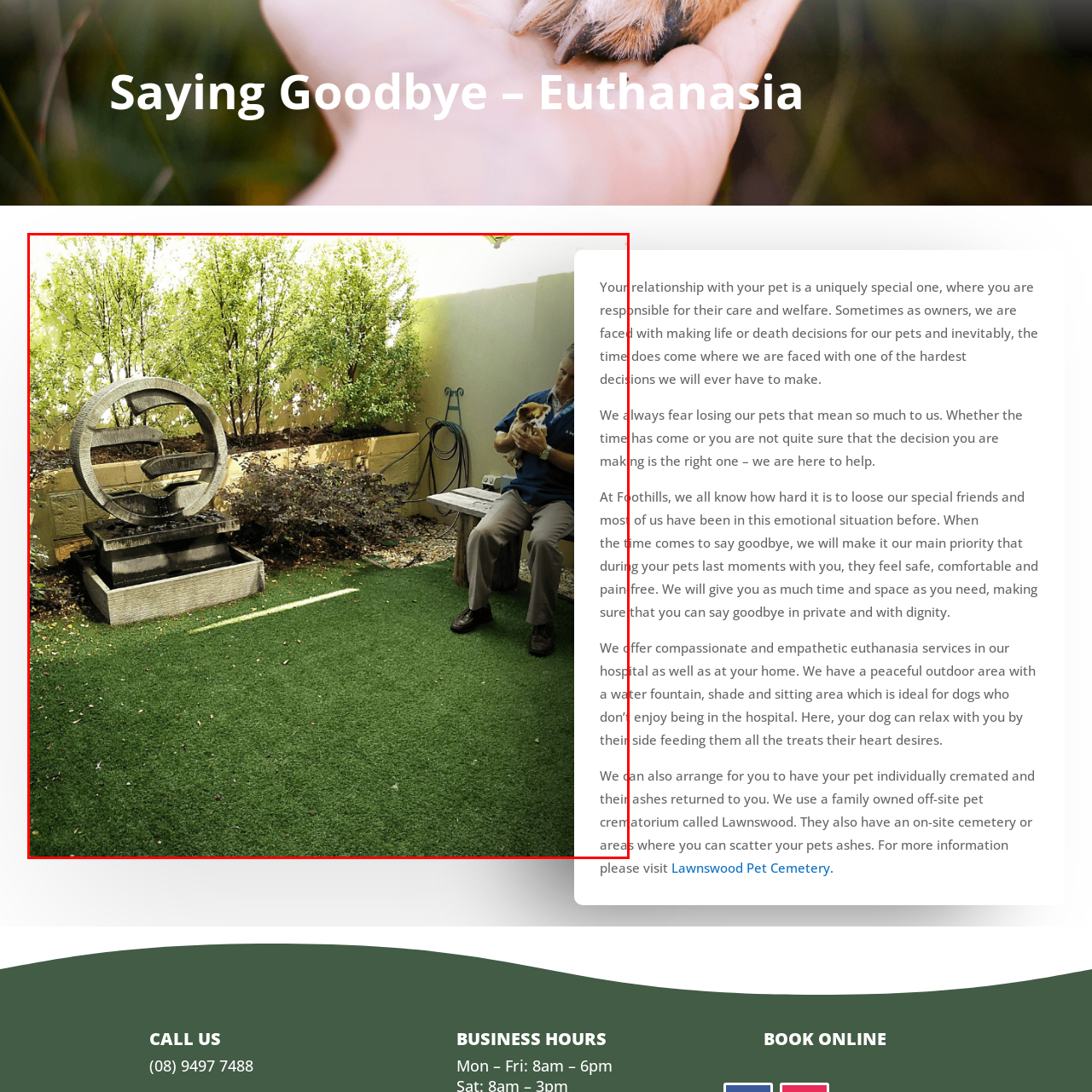What is the garden designed to provide for pets?
Analyze the image surrounded by the red bounding box and answer the question in detail.

The caption explains that the garden is designed to ensure that pets feel safe, comfortable, and loved in their final moments, providing a peaceful refuge for those facing the challenging decision of euthanasia for their beloved pets.